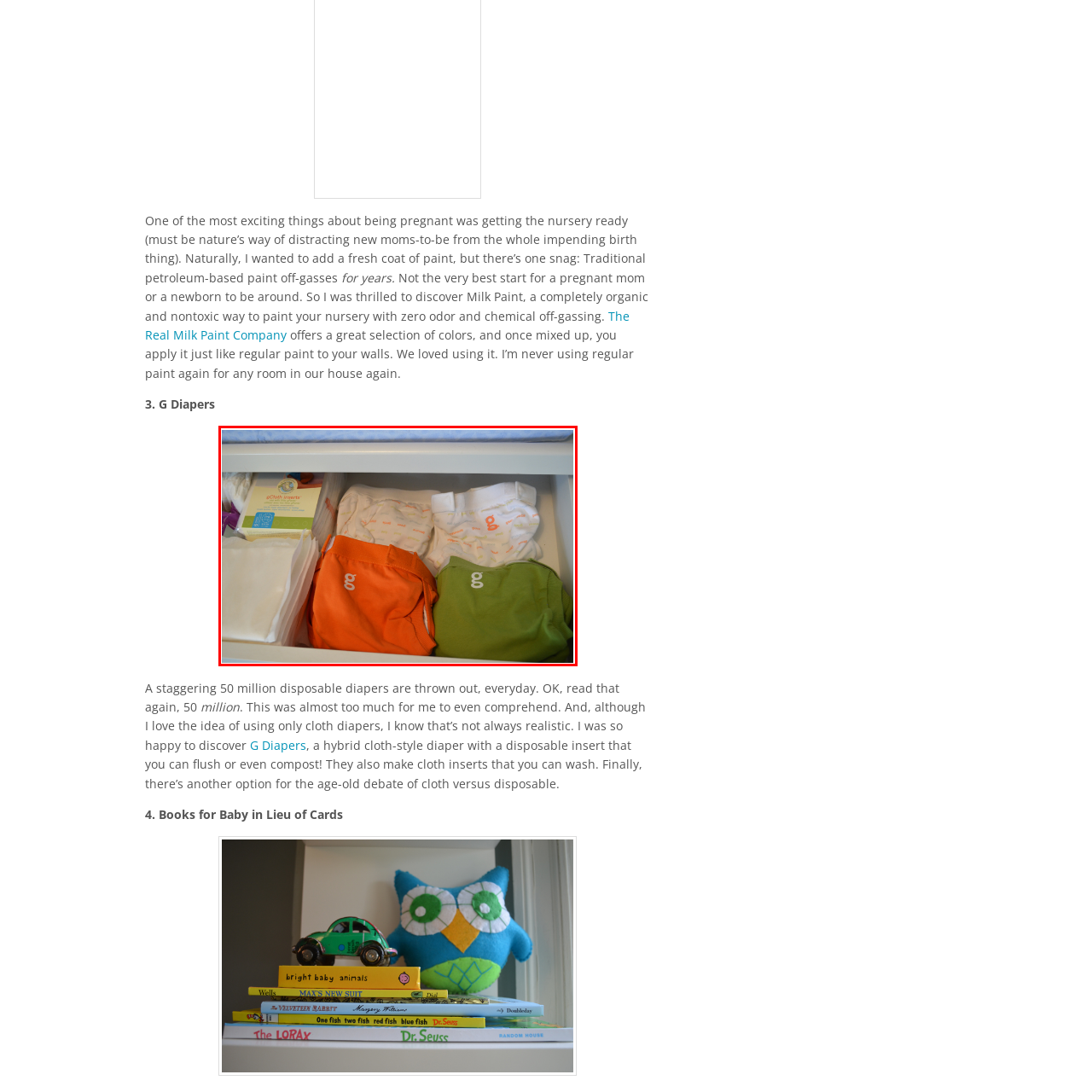Carefully inspect the area of the image highlighted by the red box and deliver a detailed response to the question below, based on your observations: What additional item is folded in the drawer?

The question asks about the additional item that is folded in the drawer. Upon analyzing the image, it is evident that the folded item is a sheet, which hints at the preparation for a new baby.